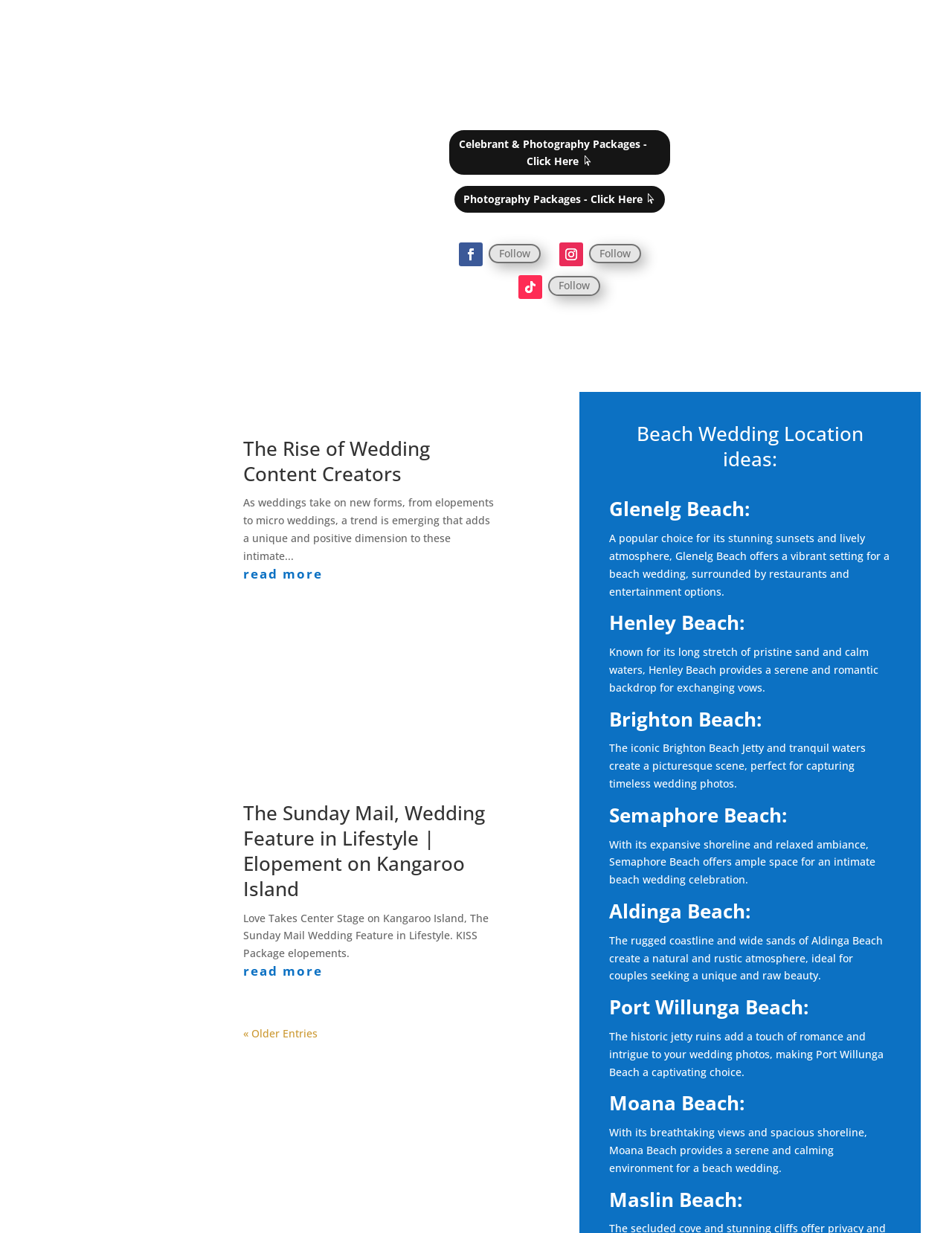Can you find the bounding box coordinates for the element that needs to be clicked to execute this instruction: "Read more about 'The Rise of Wedding Content Creators'"? The coordinates should be given as four float numbers between 0 and 1, i.e., [left, top, right, bottom].

[0.256, 0.458, 0.52, 0.473]